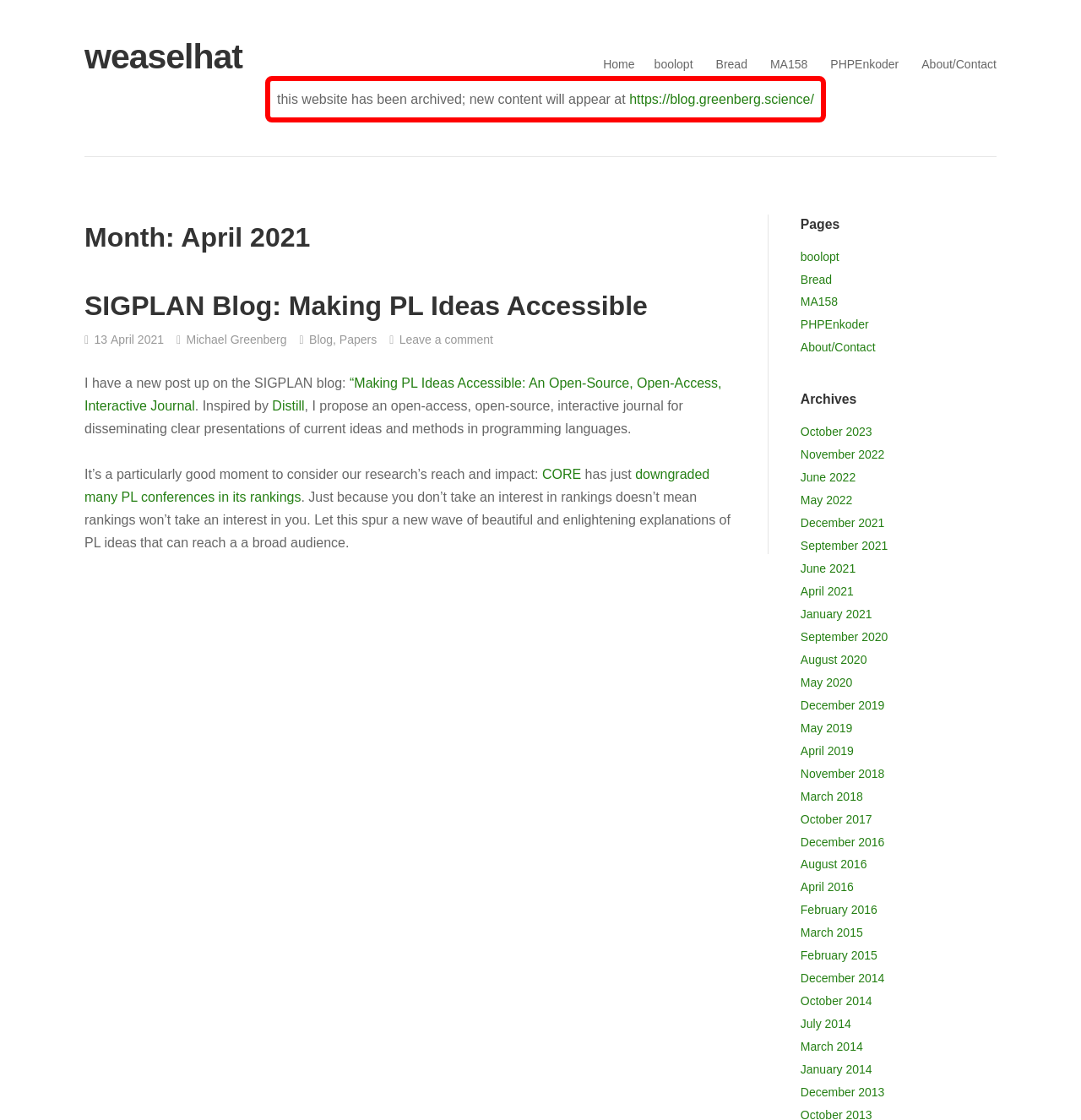Find and provide the bounding box coordinates for the UI element described with: "January 2021".

[0.74, 0.542, 0.807, 0.554]